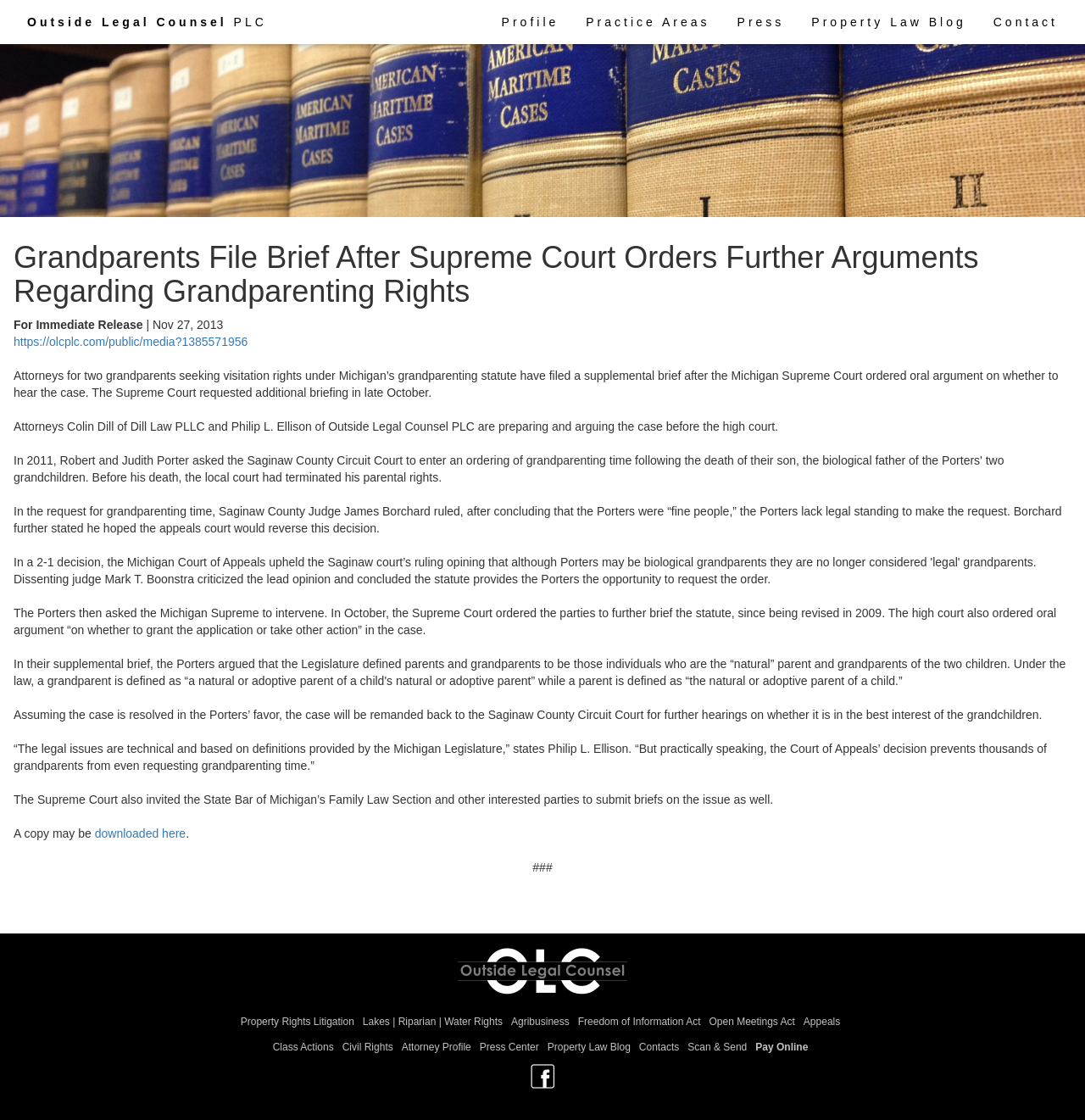What is the name of the law firm?
Based on the image, answer the question with a single word or brief phrase.

Outside Legal Counsel PLC